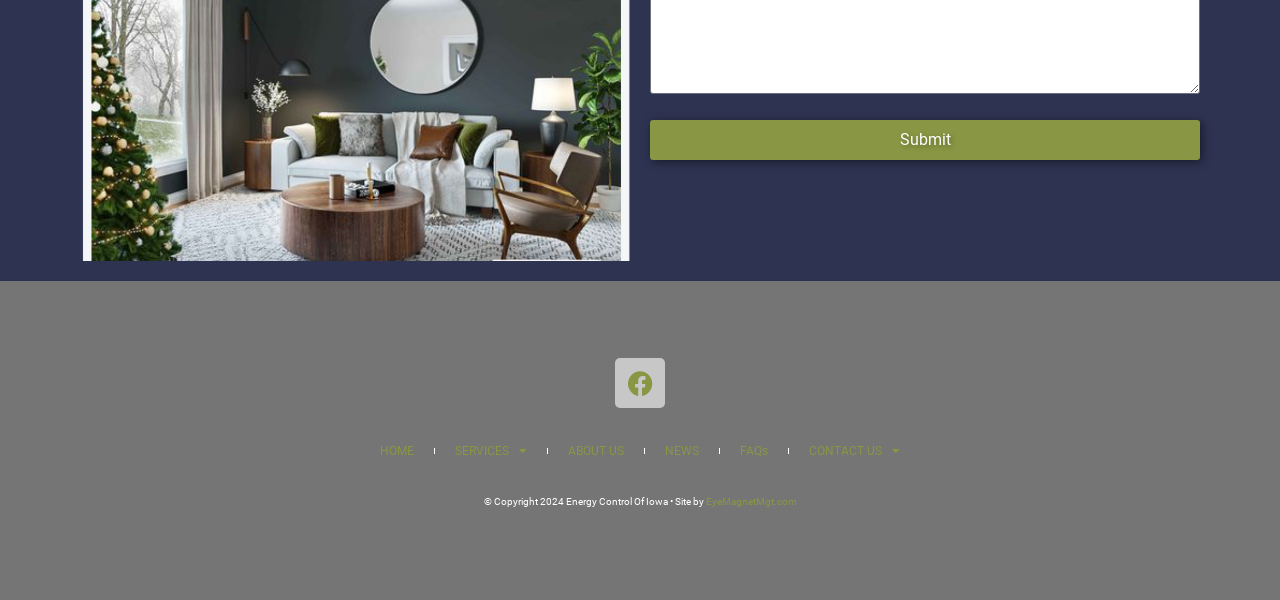Provide the bounding box coordinates for the specified HTML element described in this description: "ABOUT US". The coordinates should be four float numbers ranging from 0 to 1, in the format [left, top, right, bottom].

[0.428, 0.714, 0.503, 0.79]